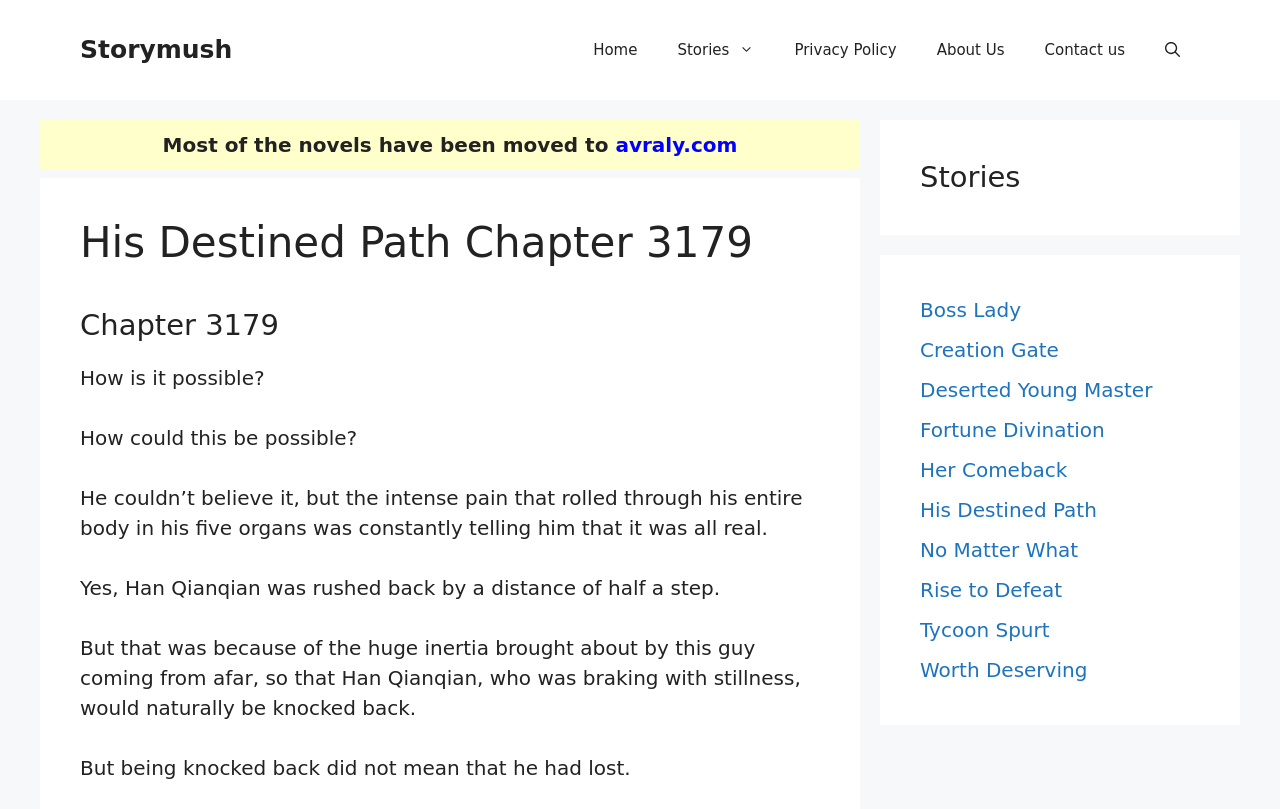Could you identify the text that serves as the heading for this webpage?

His Destined Path Chapter 3179